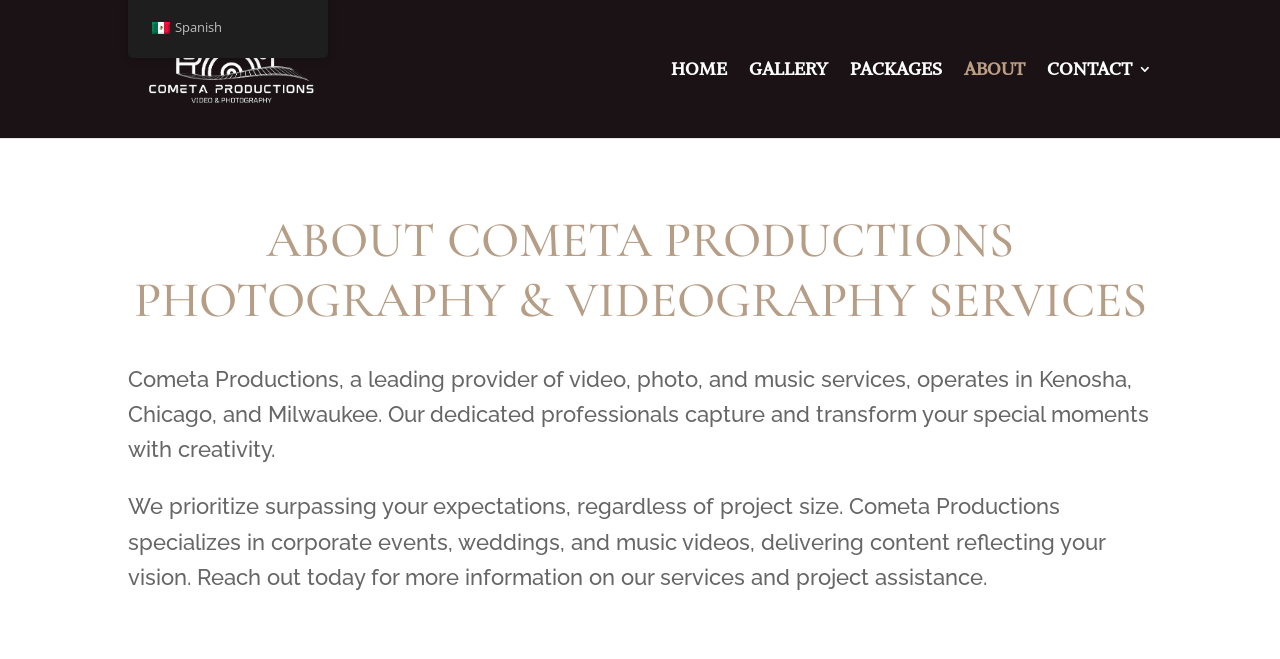Find the bounding box coordinates of the clickable area required to complete the following action: "view the gallery".

[0.585, 0.094, 0.647, 0.209]